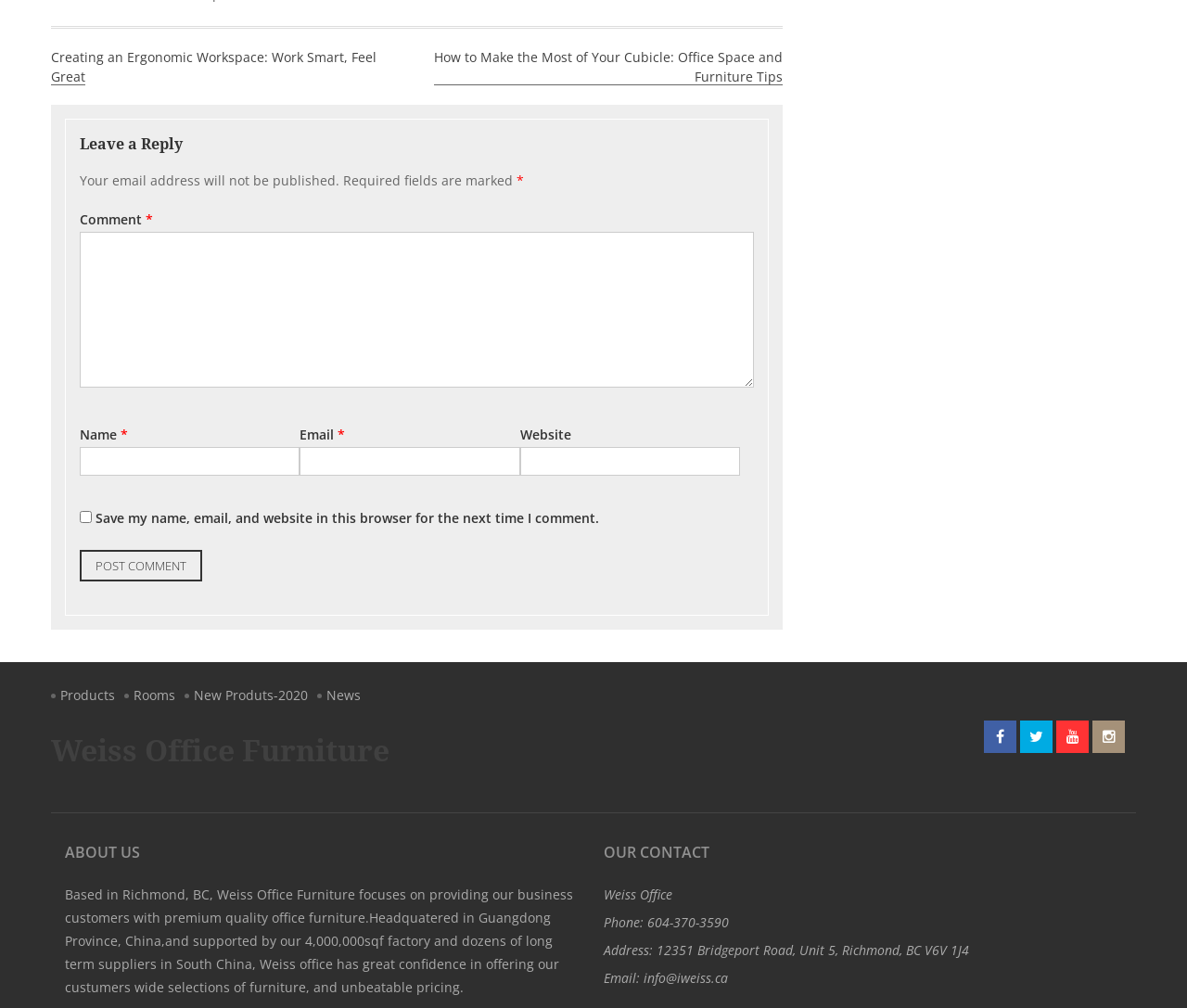Can you specify the bounding box coordinates for the region that should be clicked to fulfill this instruction: "Click on the 'Post Comment' button".

[0.067, 0.546, 0.17, 0.577]